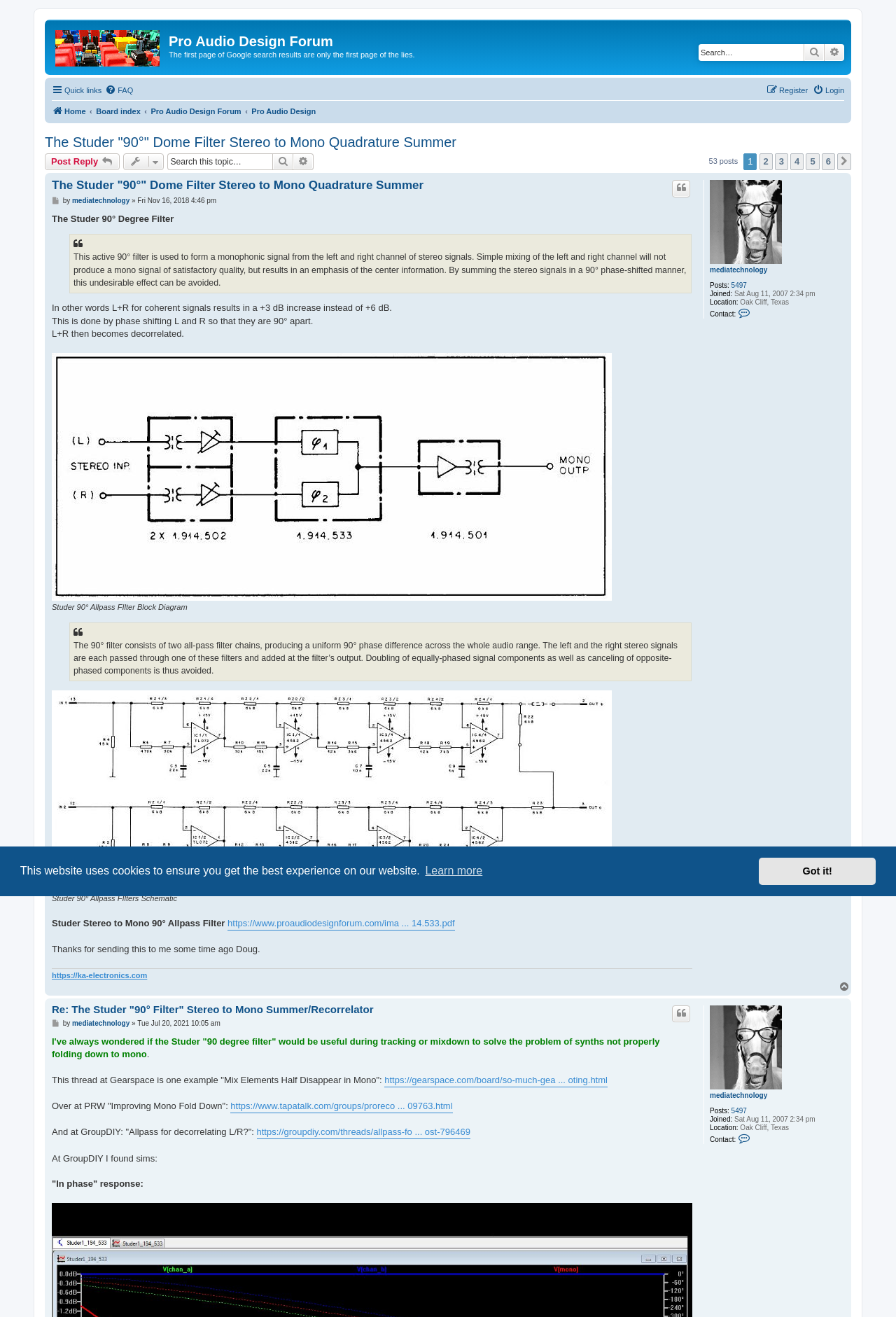Given the element description Figure 10.2, predict the bounding box coordinates for the UI element in the webpage screenshot. The format should be (top-left x, top-left y, bottom-right x, bottom-right y), and the values should be between 0 and 1.

None